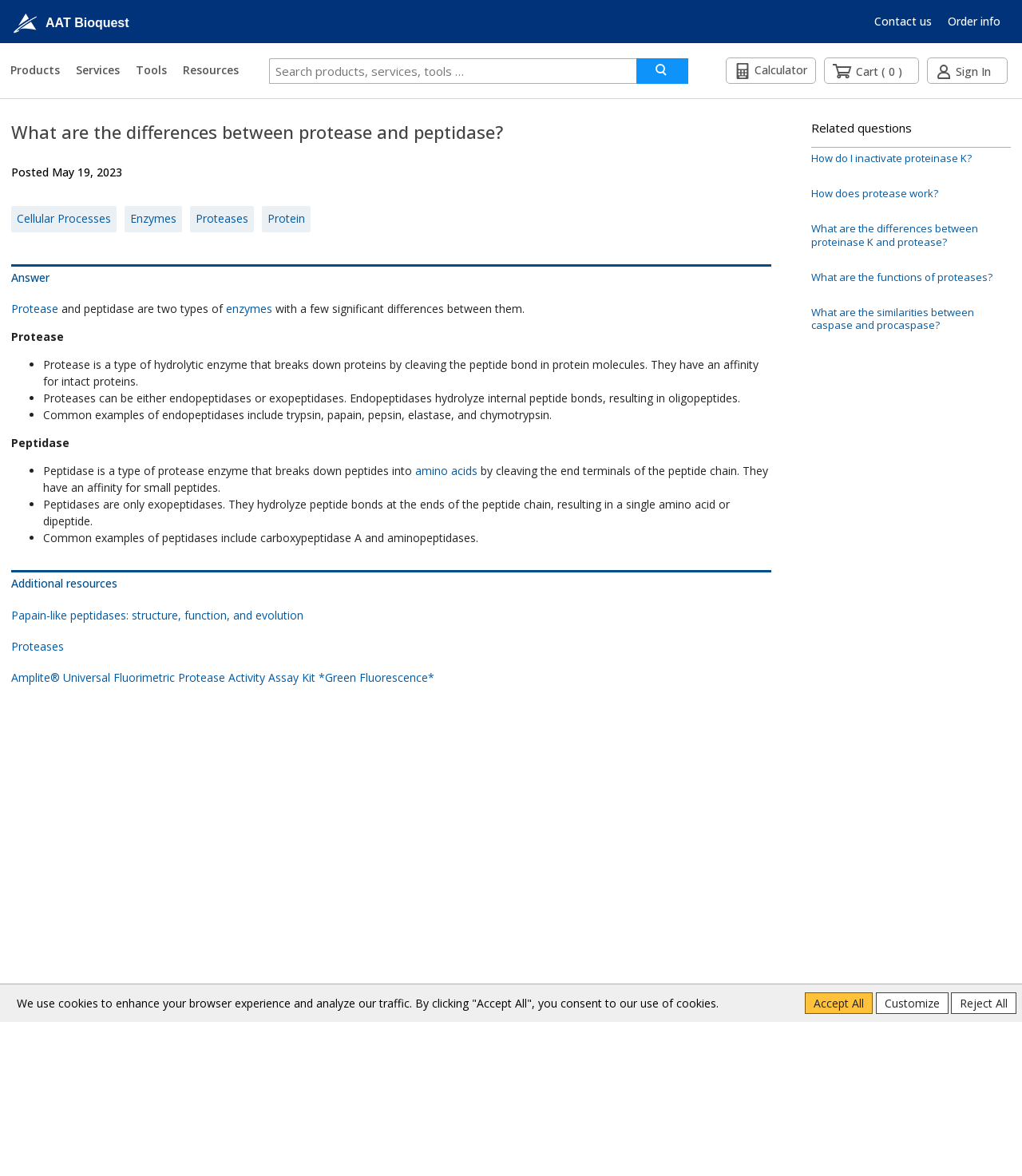Please identify the bounding box coordinates of the area I need to click to accomplish the following instruction: "Click on Contact us".

[0.855, 0.011, 0.912, 0.024]